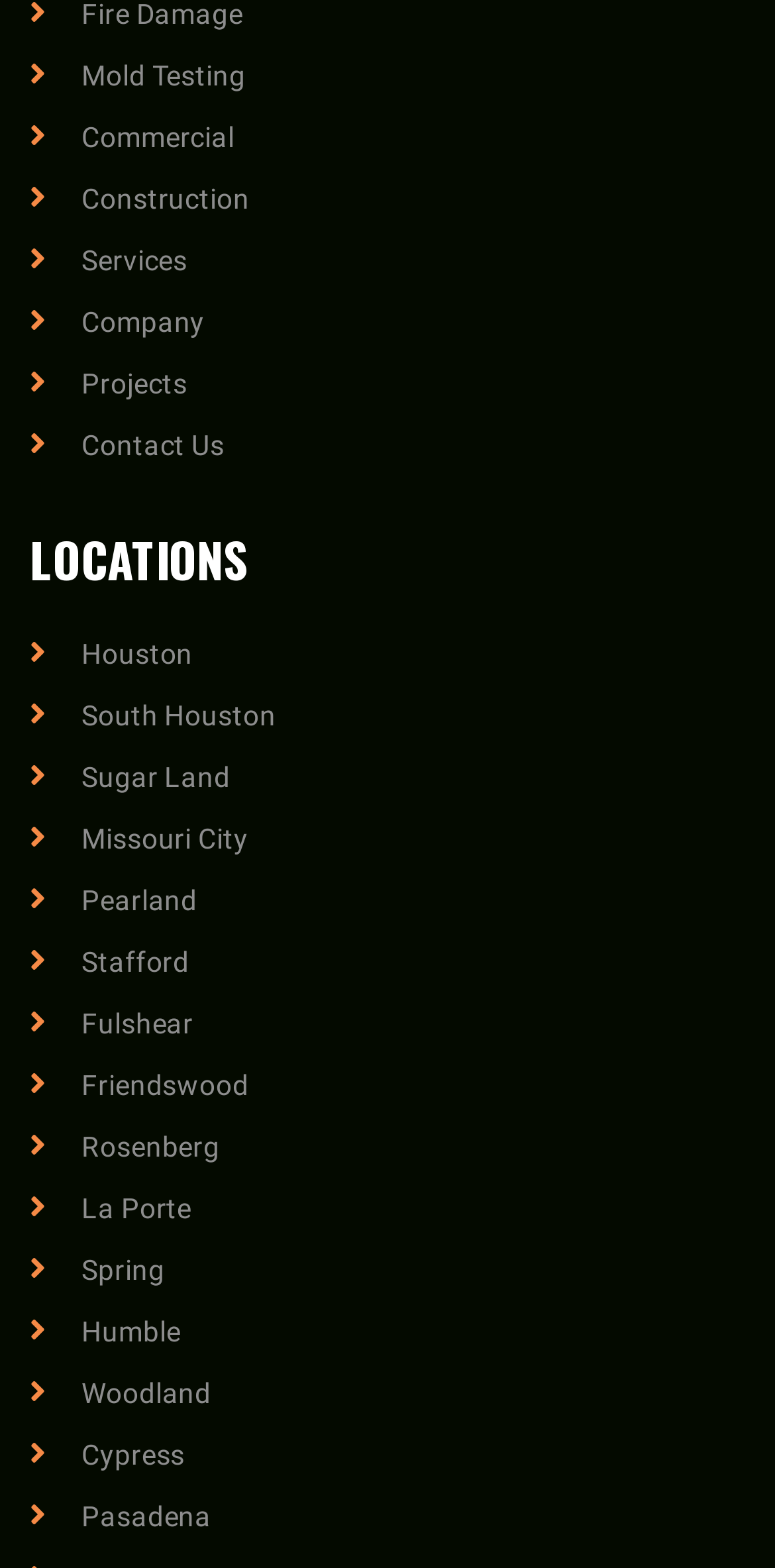What is the last location listed?
Using the visual information, respond with a single word or phrase.

Pasadena